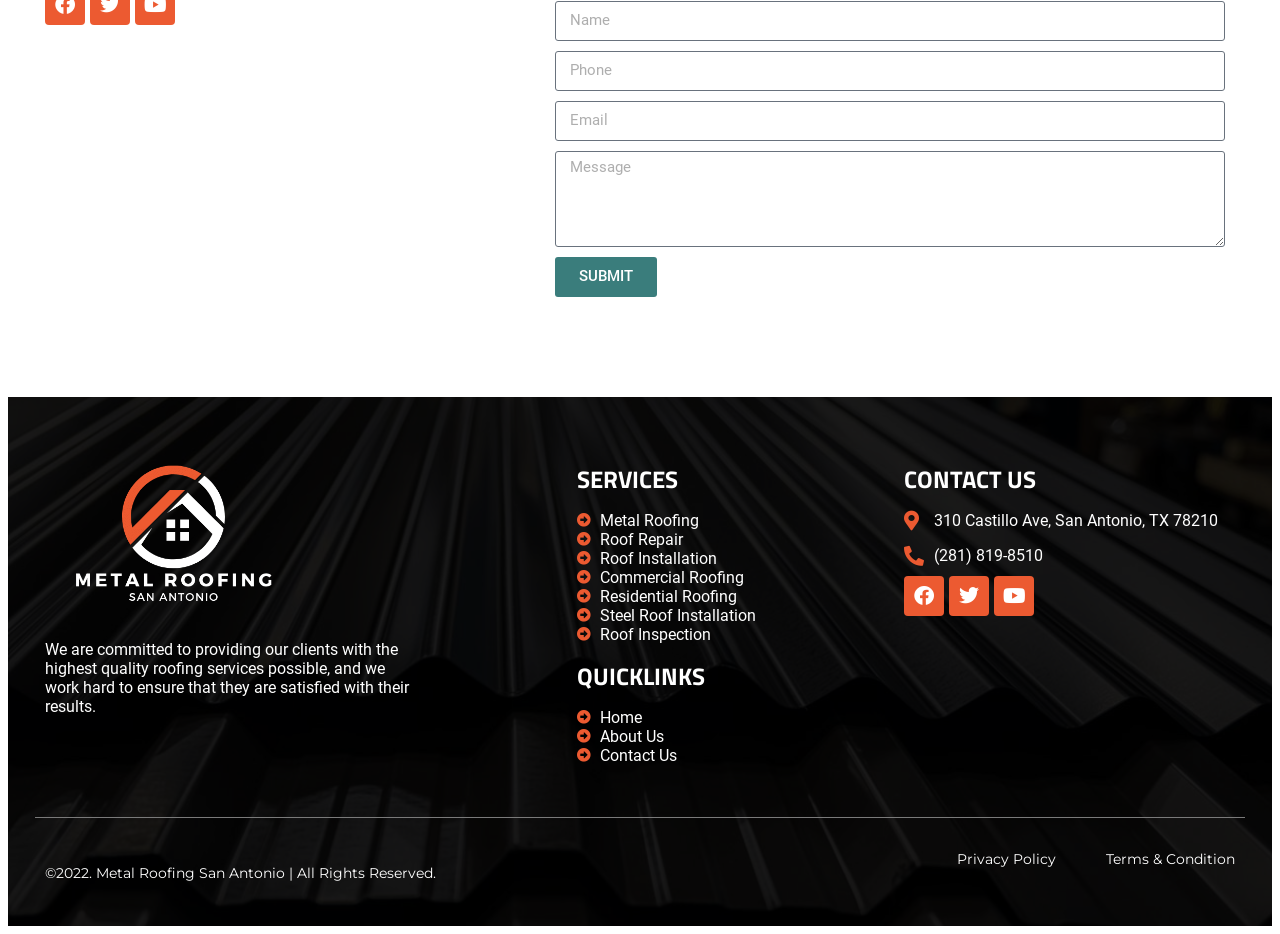Extract the bounding box coordinates for the UI element described as: "WP for Blogging".

None